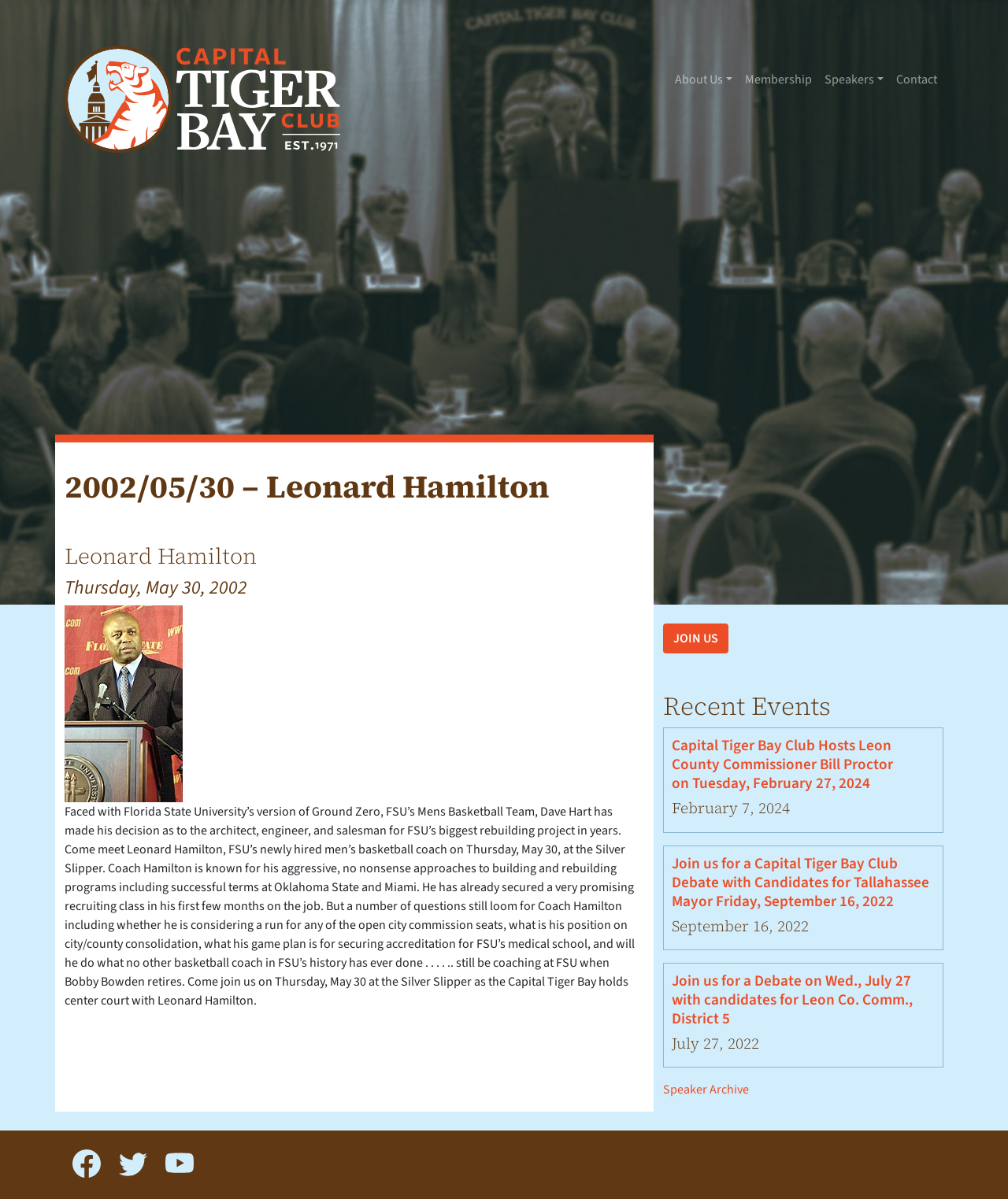Can you find the bounding box coordinates for the UI element given this description: "Join Us"? Provide the coordinates as four float numbers between 0 and 1: [left, top, right, bottom].

[0.658, 0.52, 0.723, 0.545]